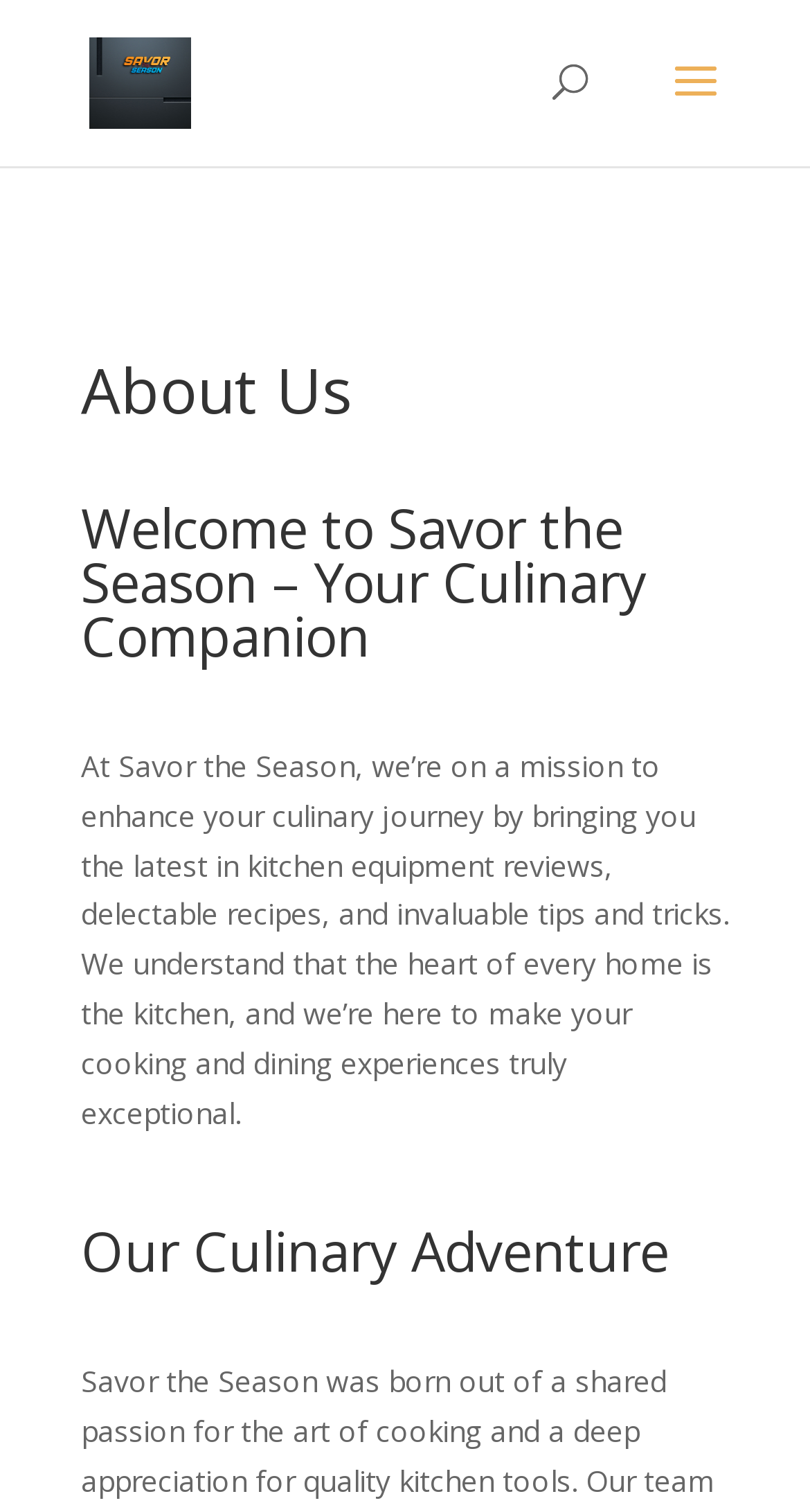What is the name of the website?
Using the information from the image, answer the question thoroughly.

I determined the name of the website by looking at the link element with the text 'HOME & Kitchen Guide' at the top of the page, which is likely the logo or title of the website.